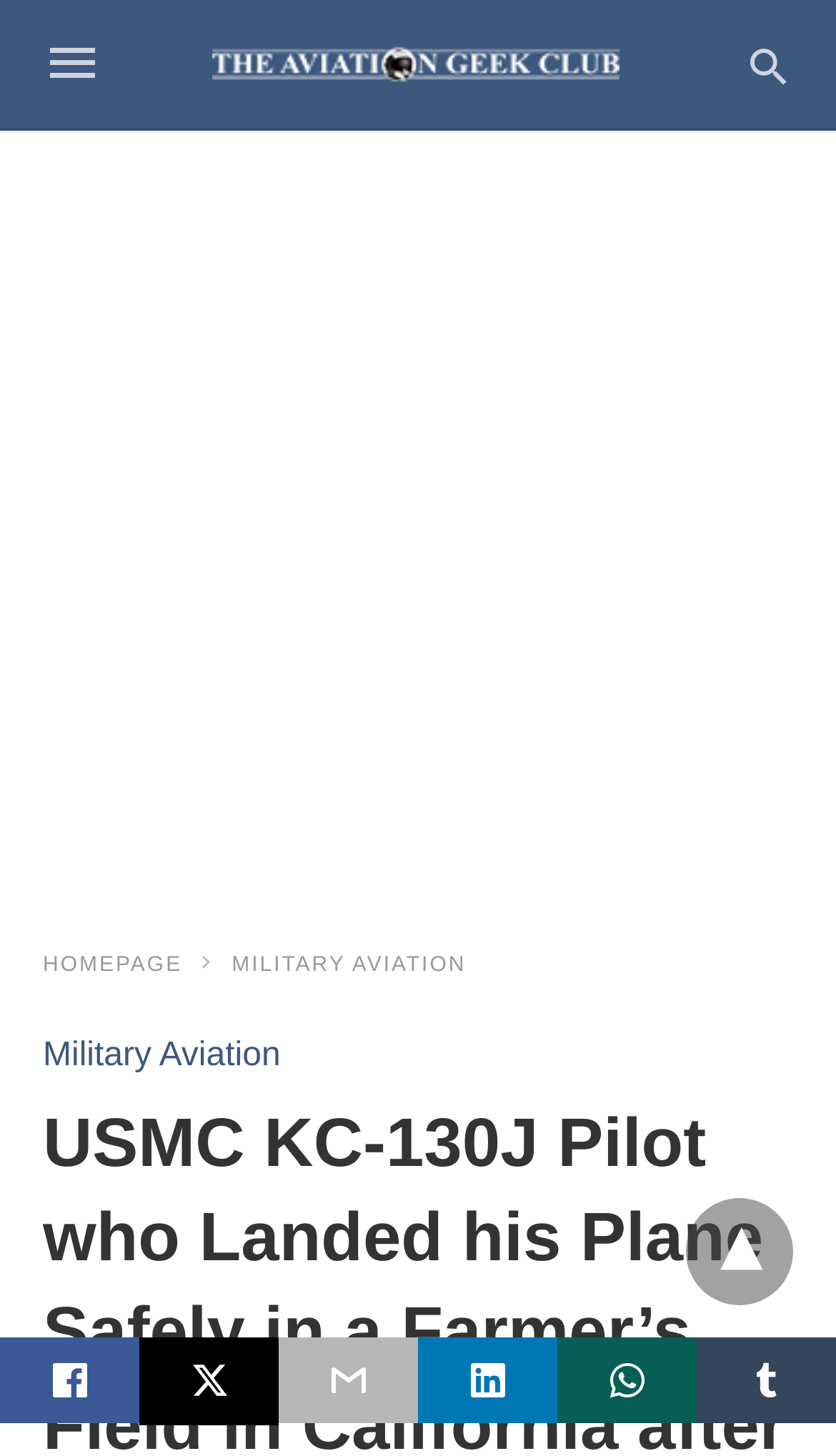Please identify and generate the text content of the webpage's main heading.

USMC KC-130J Pilot who Landed his Plane Safely in a Farmer’s Field in California after a Mid-Air Collision with an F-35B received the Distinguished Flying Cross